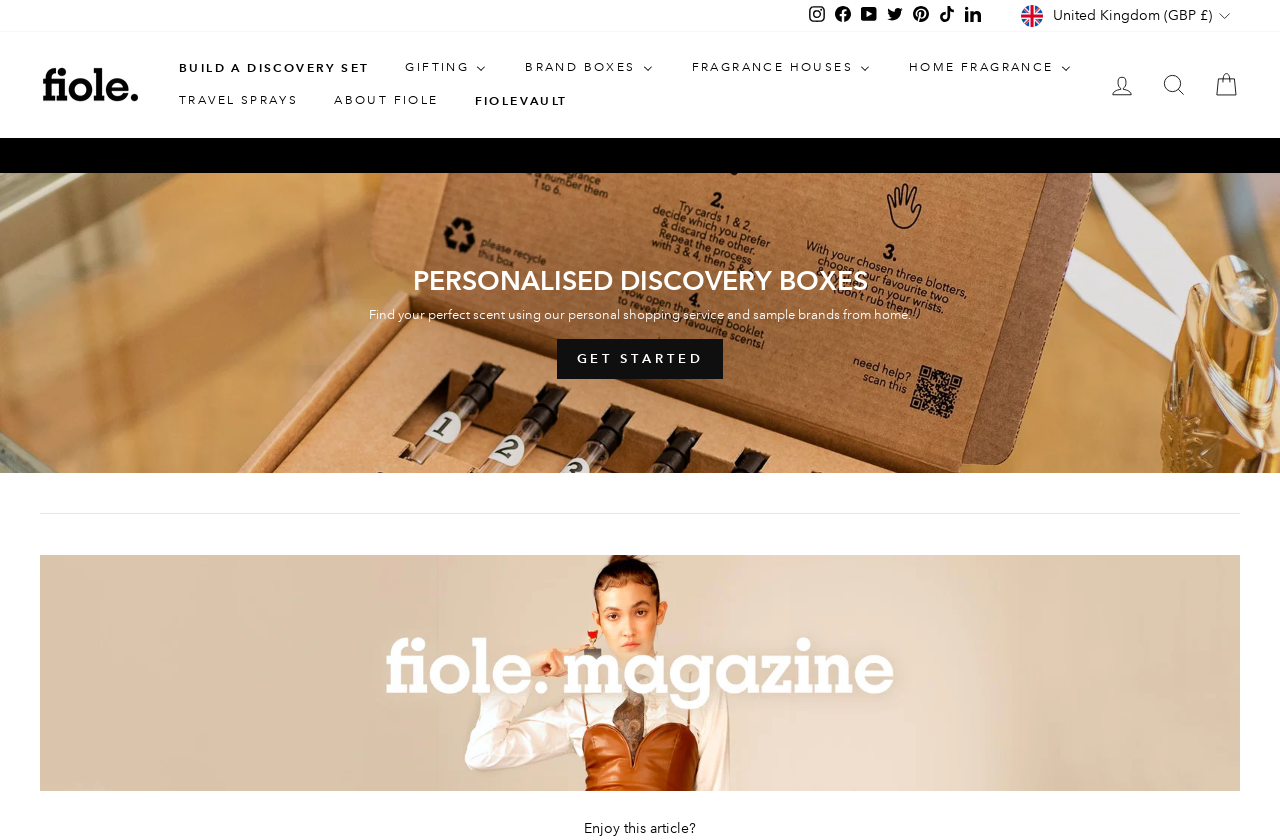Give a concise answer using one word or a phrase to the following question:
What is the first link in the primary navigation?

BUILD A DISCOVERY SET